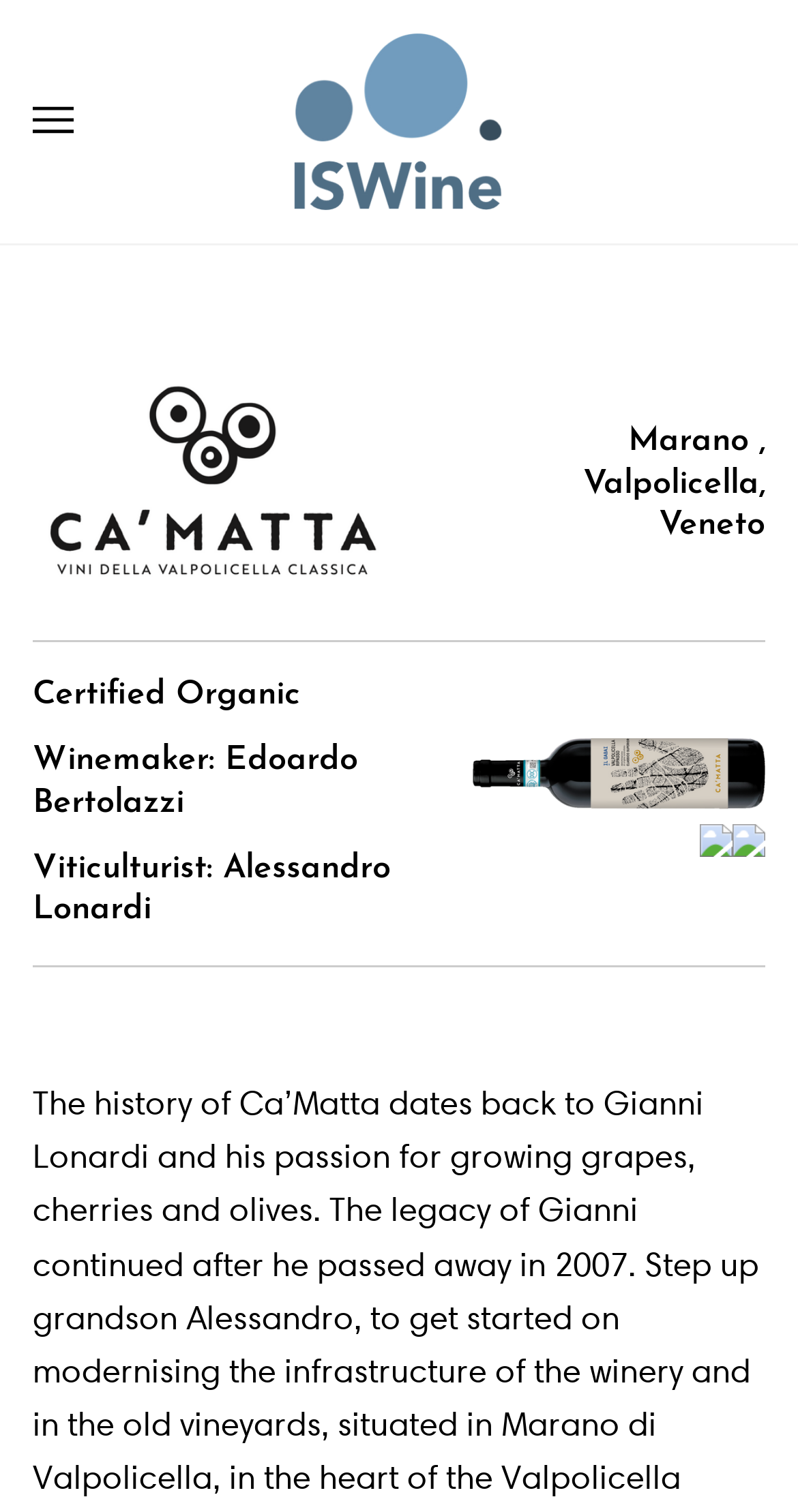Illustrate the webpage's structure and main components comprehensively.

The webpage is about Cantine Ca'Matta, a winemaker. At the top left, there is a button to open a menu. Next to it, on the top center, is a link with the text "ISWine Fine Wines" accompanied by two identical images. On the top right, there is another link with no text.

Below the top section, there is a table with two rows. The first row has two grid cells. The left grid cell is empty, while the right grid cell contains the text "Marano, Valpolicella, Veneto" with a heading element. The second row also has two grid cells. The left grid cell contains three headings: "Certified Organic", "Winemaker: Edoardo Bertolazzi", and "Viticulturist: Alessandro Lonardi". The right grid cell is empty, but it contains two images and a heading element.

The webpage appears to be providing information about the winemaker, including its location and the people involved in the winemaking process.